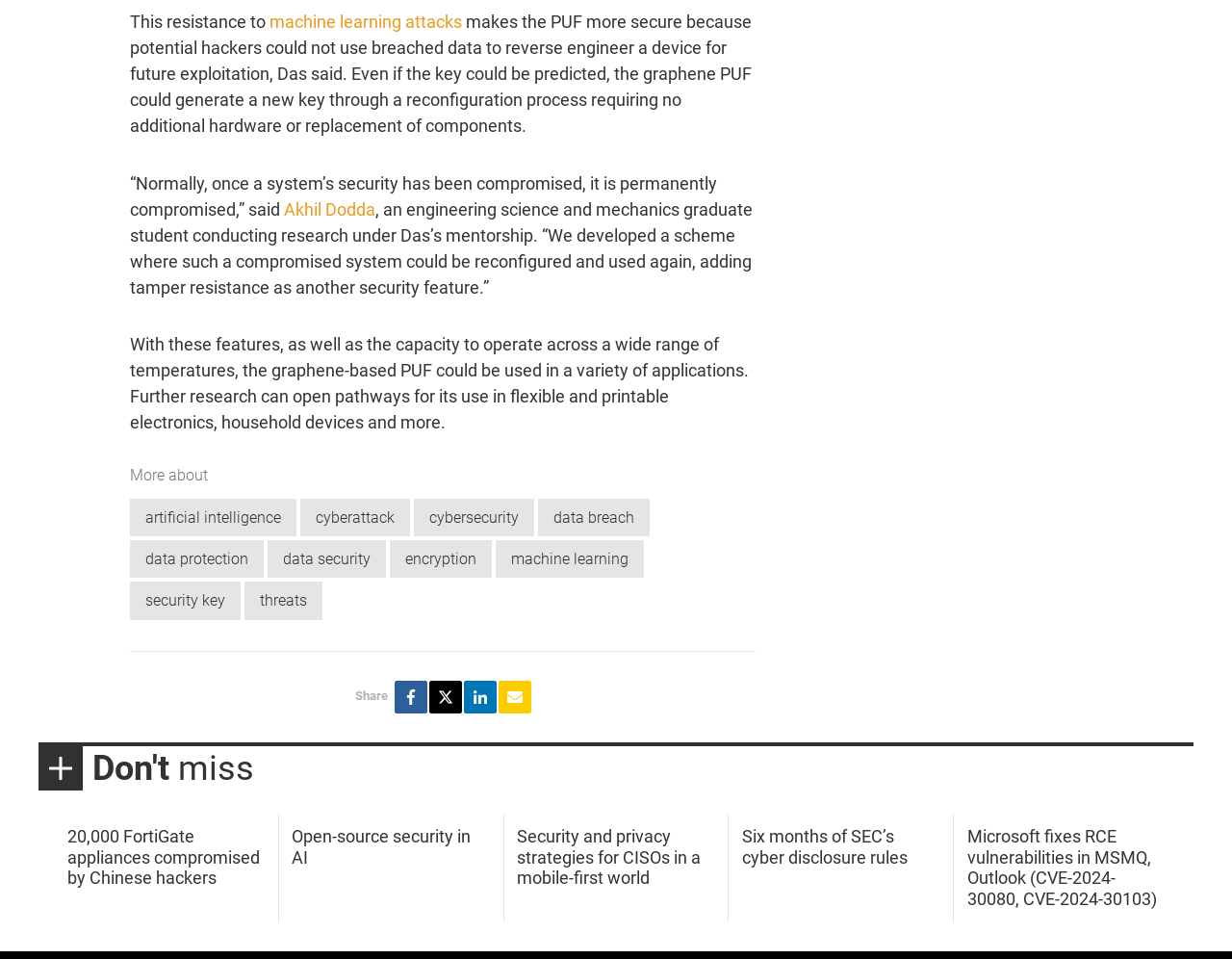Find the bounding box coordinates of the clickable area required to complete the following action: "Learn more about data protection".

[0.105, 0.563, 0.214, 0.603]